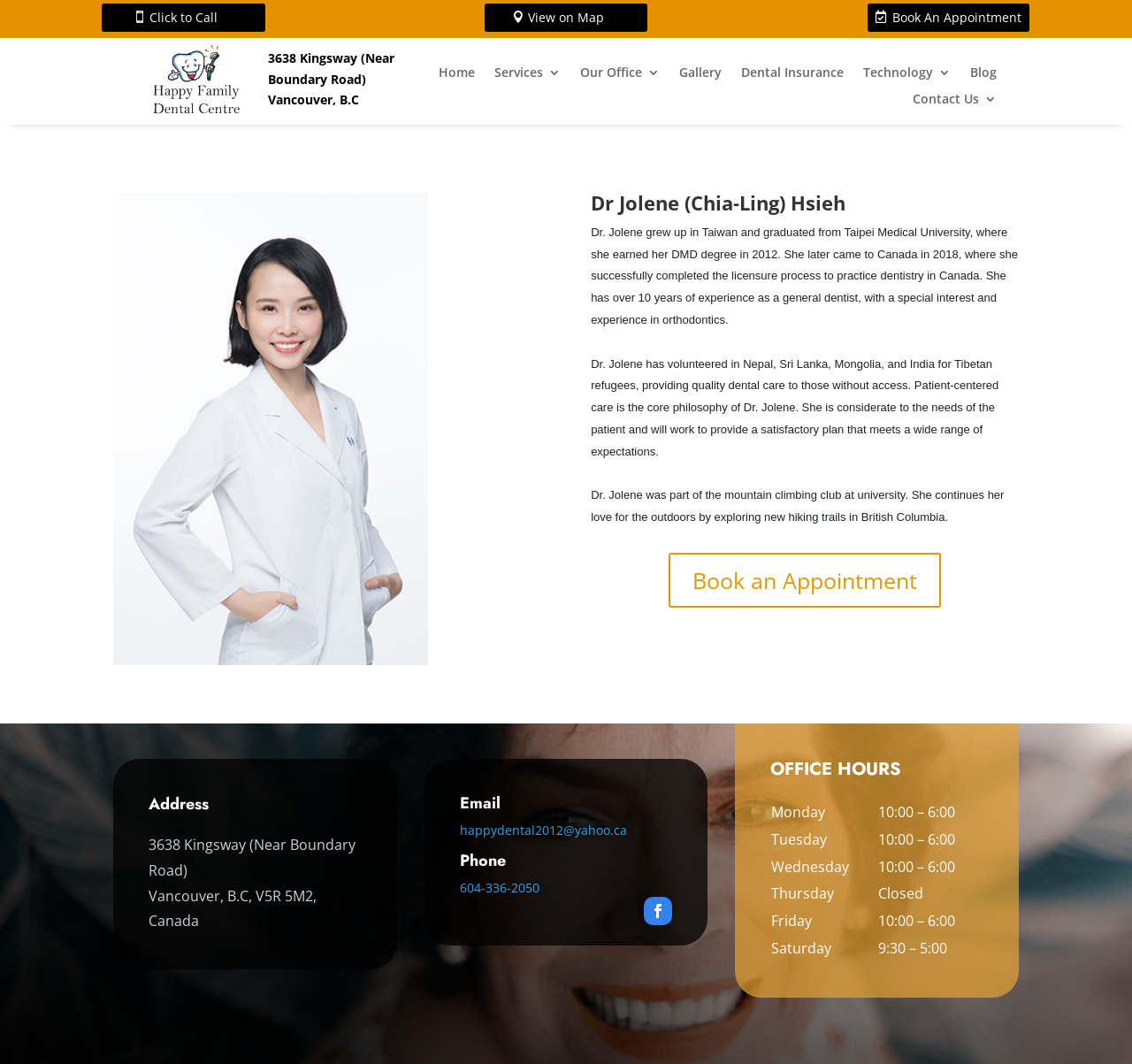Give a one-word or one-phrase response to the question:
What is the dentist's name?

Dr. Jolene (Chia-Ling) Hsieh